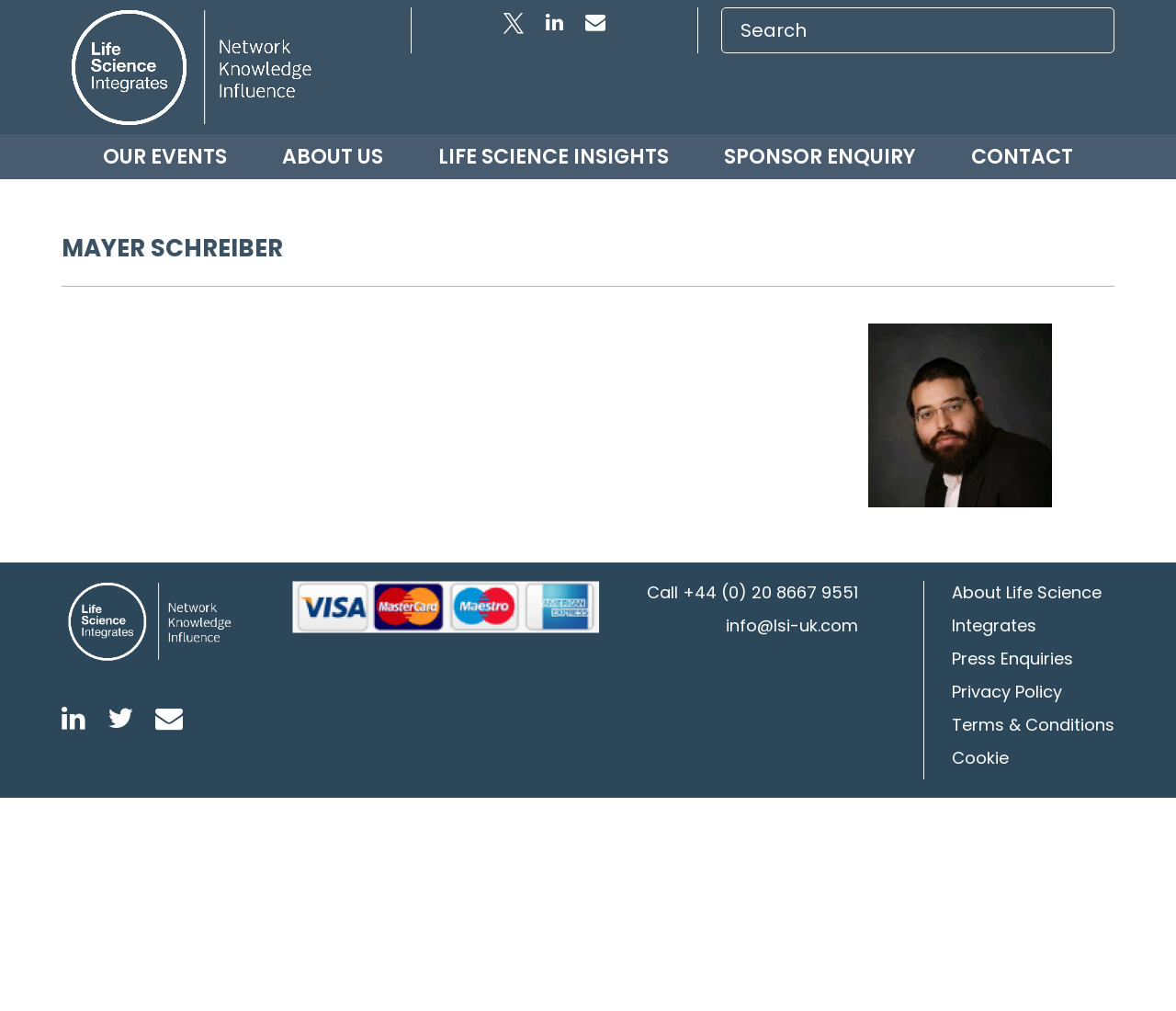Answer briefly with one word or phrase:
What is the email address?

info@lsi-uk.com